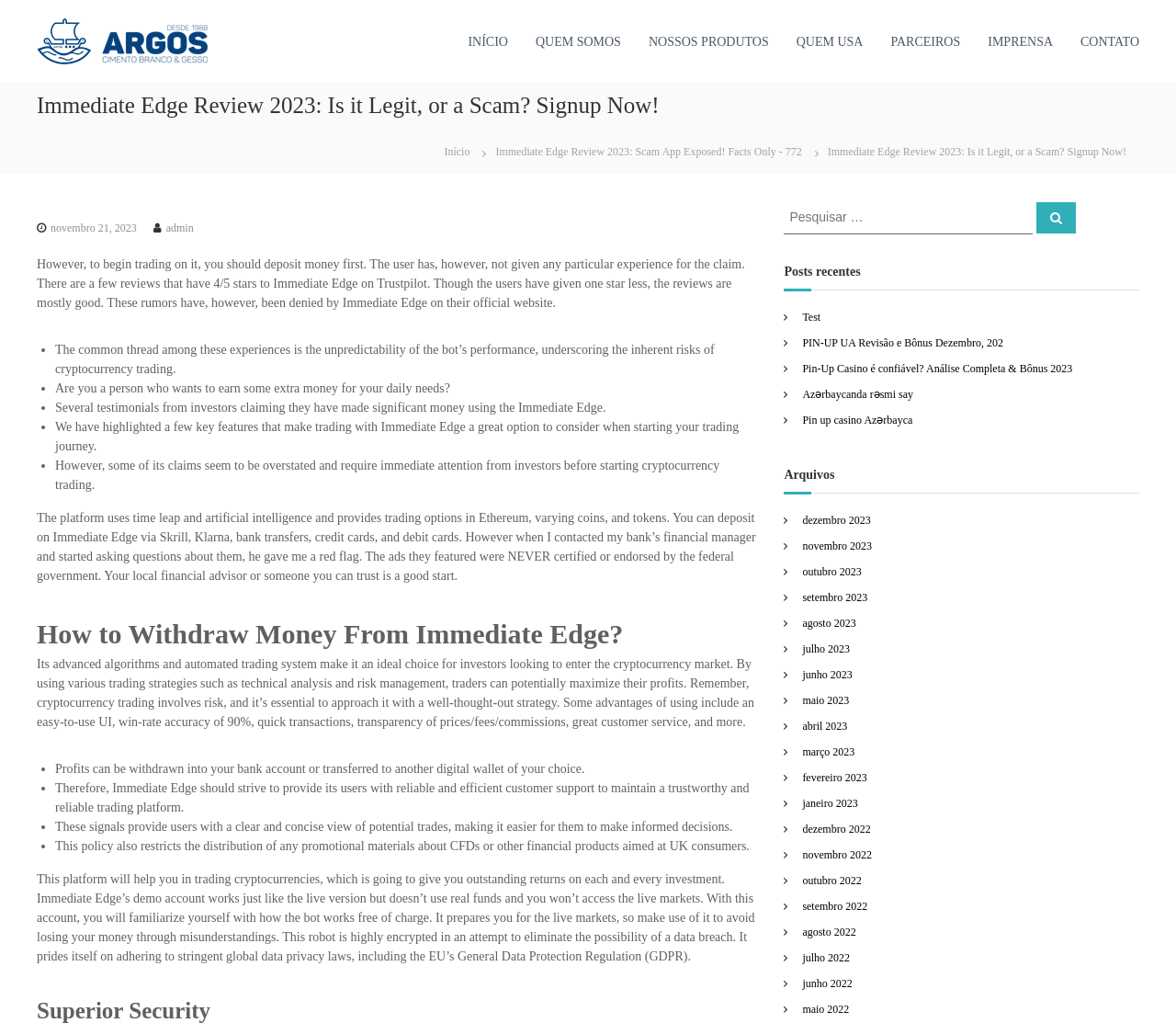Show the bounding box coordinates of the element that should be clicked to complete the task: "Read the 'Immediate Edge Review 2023: Is it Legit, or a Scam? Signup Now!' article".

[0.031, 0.081, 0.561, 0.125]